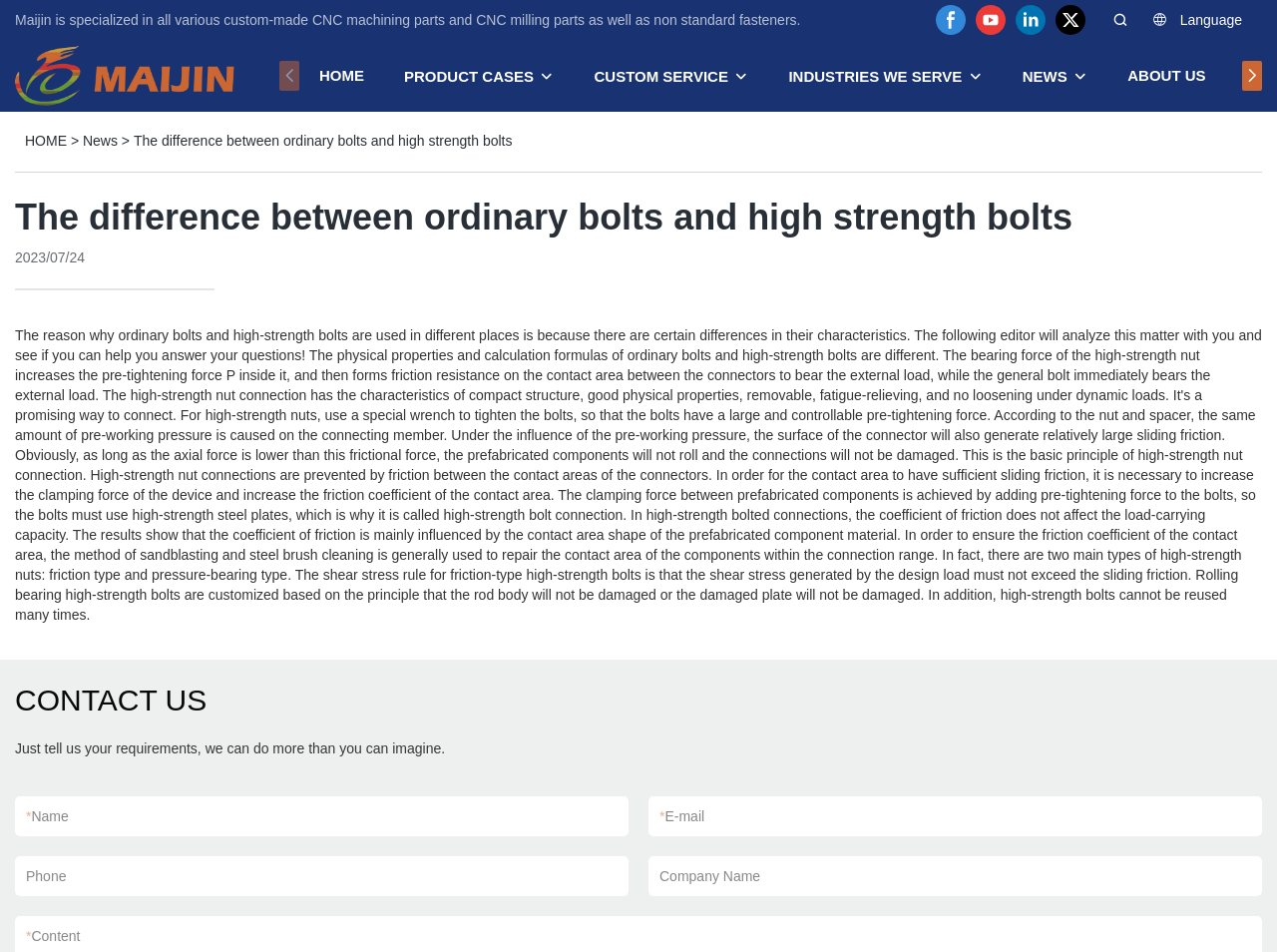Highlight the bounding box coordinates of the element you need to click to perform the following instruction: "Click on the MaiJin Metal logo."

[0.012, 0.048, 0.188, 0.111]